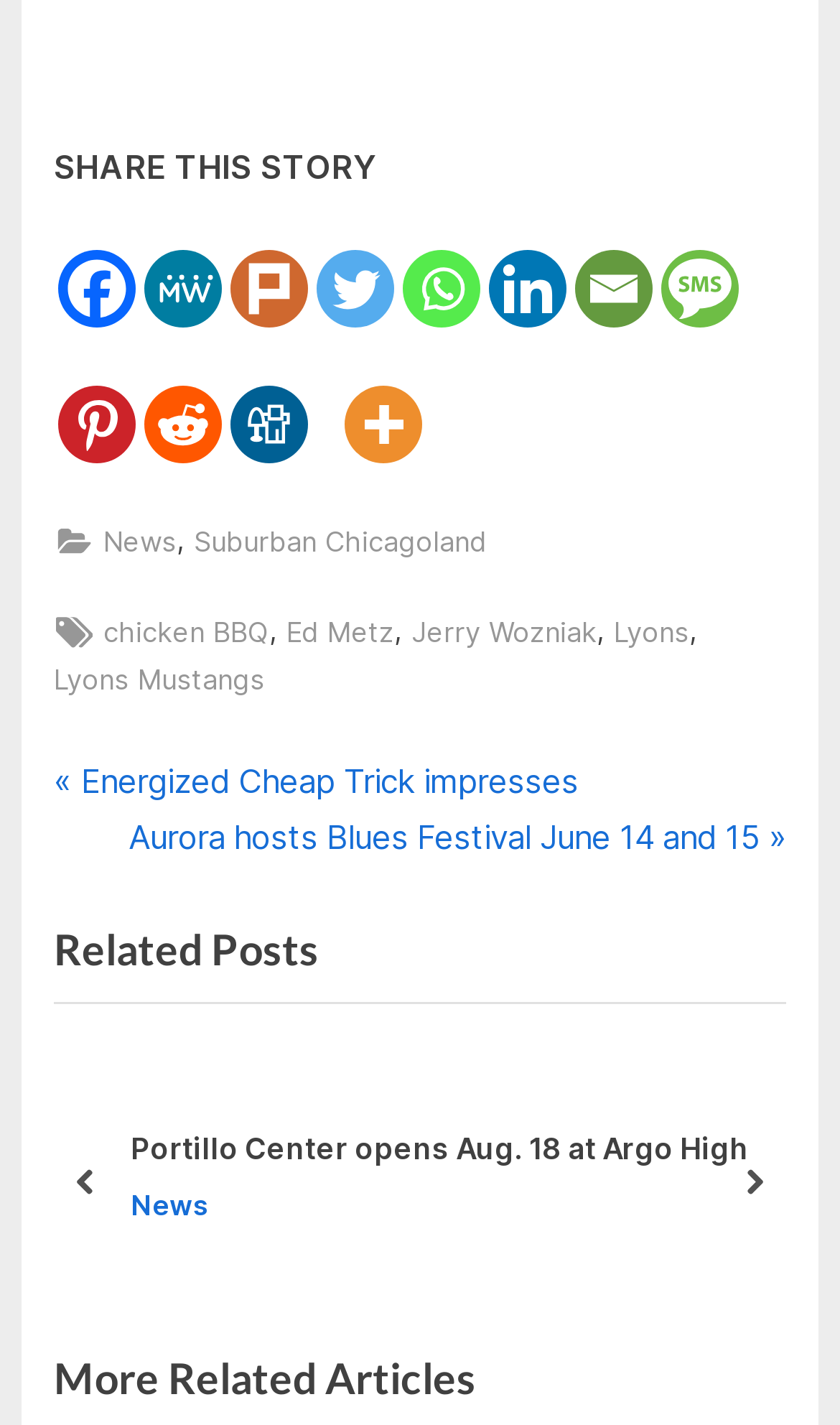What is the purpose of the links at the top?
Based on the content of the image, thoroughly explain and answer the question.

The links at the top of the webpage, including Facebook, MeWe, Plurk, Twitter, and others, are for sharing the story or article on various social media platforms. This suggests that the webpage is an article or news website, and the purpose of these links is to facilitate sharing and dissemination of the content.